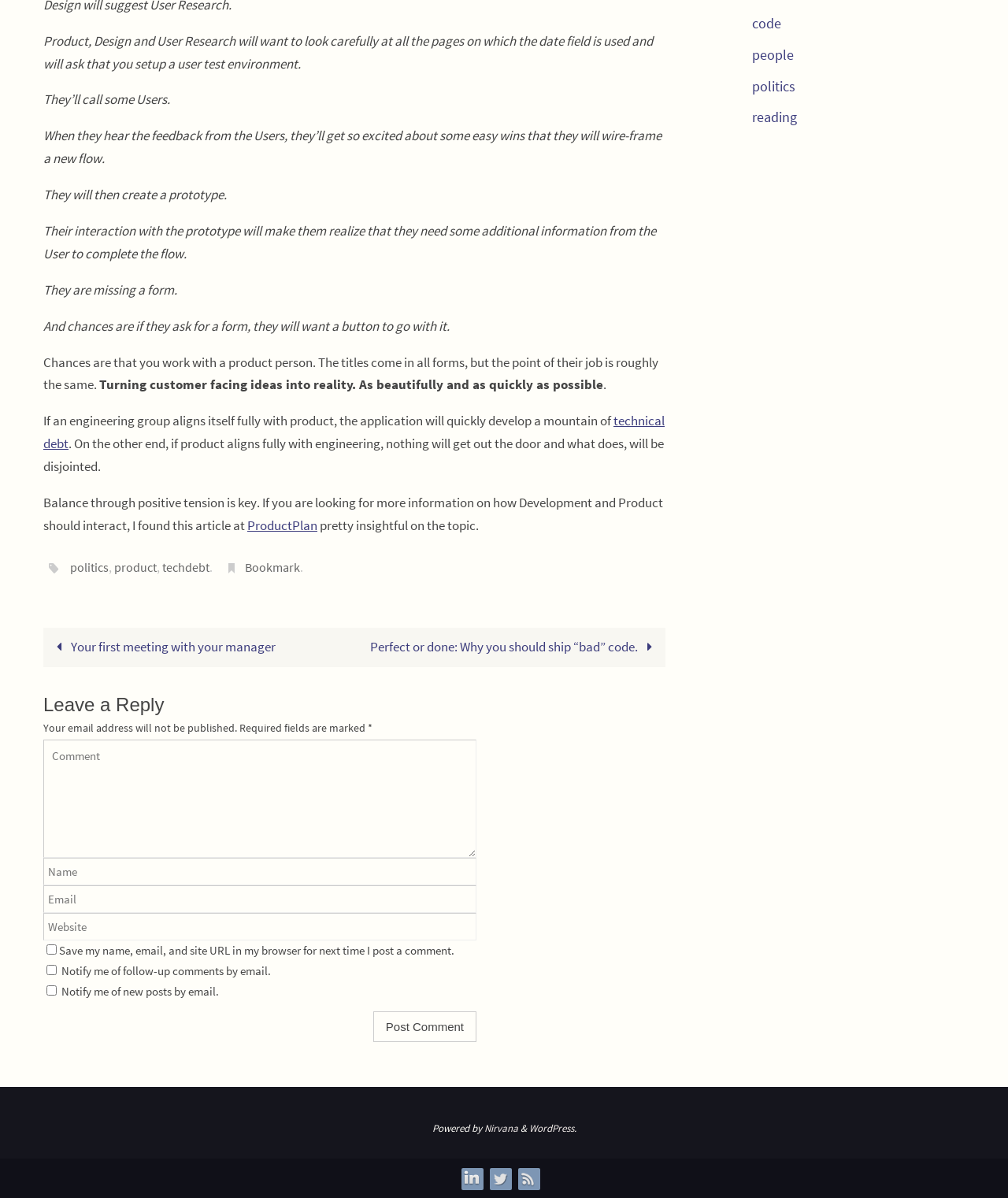Please answer the following question as detailed as possible based on the image: 
What is the topic of the article mentioned in the webpage?

The webpage mentions an article from ProductPlan that discusses how Development and Product teams should interact, implying that the article provides insights into the collaboration between these two teams.